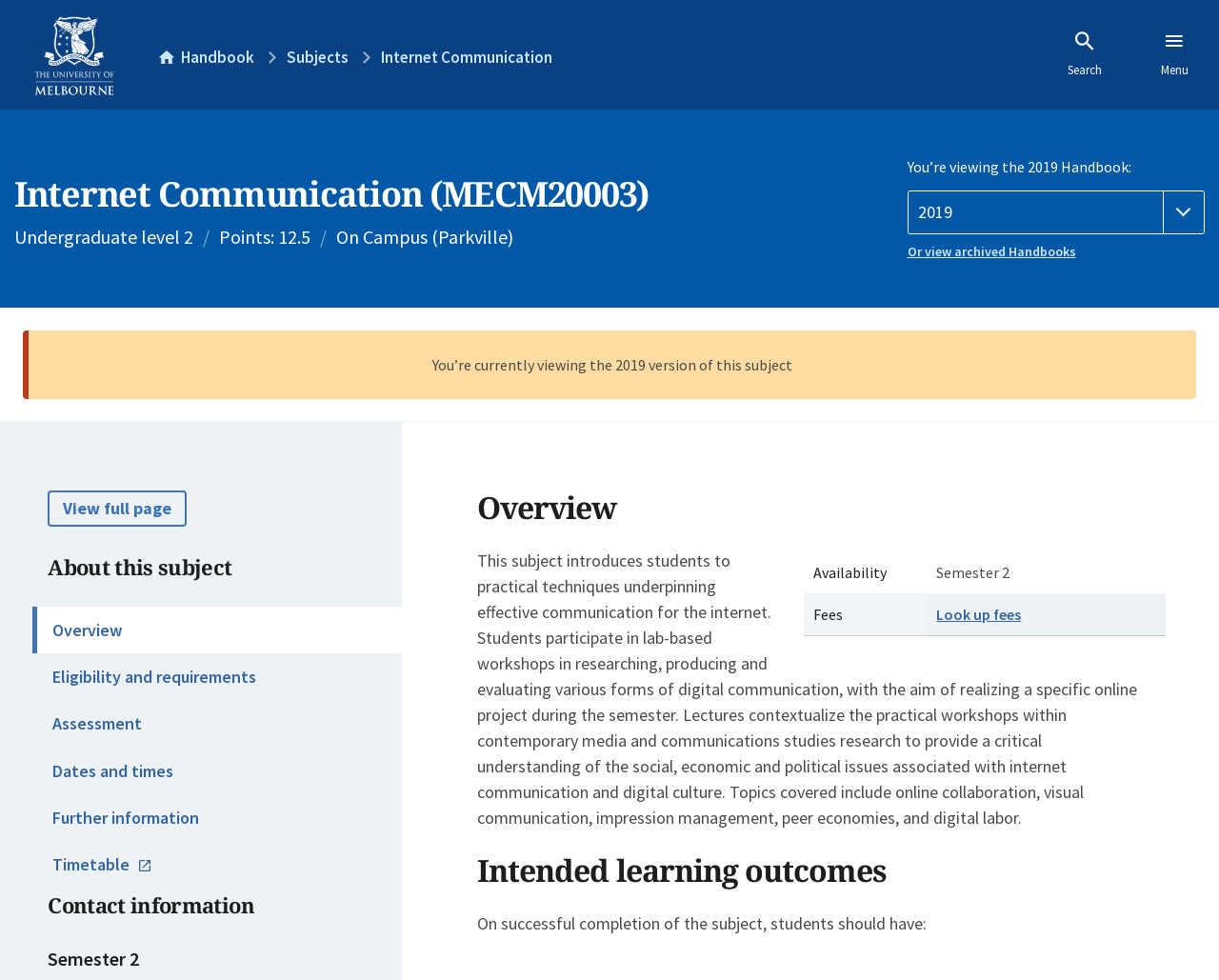Analyze and describe the webpage in a detailed narrative.

The webpage is about the subject "Internet Communication (MECM20003)" at the University of Melbourne. At the top left corner, there is a link to the university's homepage, accompanied by an image. Next to it, there are three links: "Home Handbook", "Subjects", and "Internet Communication". On the top right corner, there are two links: "Search" and "Menu".

Below the top navigation bar, there is a header section that spans the entire width of the page. It contains the subject title "Internet Communication (MECM20003)" in a large font, followed by some details about the subject, including the level, points, and campus location.

To the right of the subject title, there is a section that allows users to select a different handbook year. Below this section, there is a link to view archived handbooks.

The main content of the page is divided into several sections. The first section is about the subject overview, which includes a brief description of the subject. Below this section, there are several links to different parts of the subject, including "Overview", "Eligibility and requirements", "Assessment", "Dates and times", "Further information", and "Timetable".

The next section is about contact information, followed by a section about semester 2. Below this section, there is a table that provides information about the subject's availability and fees.

The final section of the page contains a detailed description of the subject, including the topics covered and the intended learning outcomes.